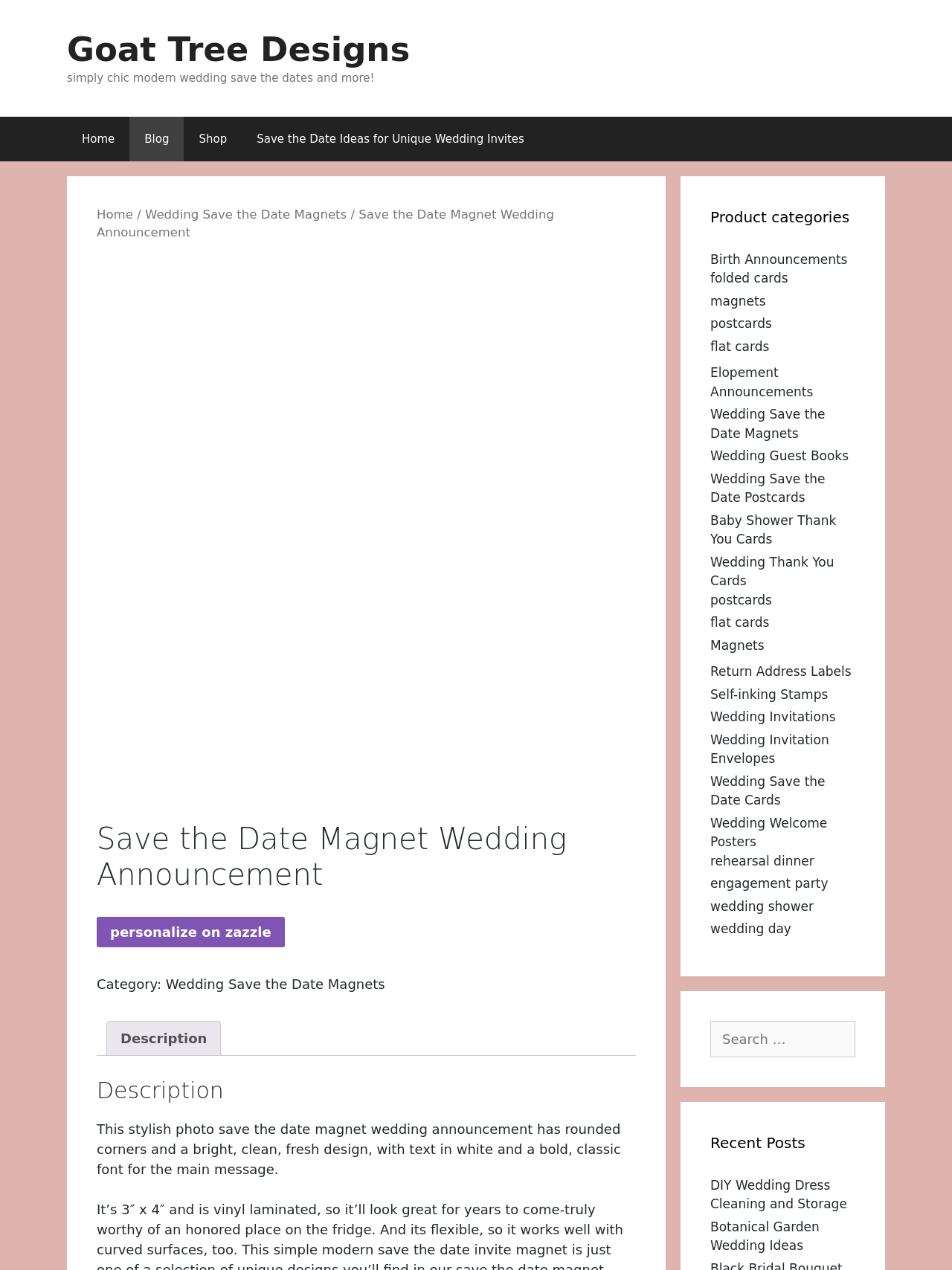Determine the bounding box coordinates of the clickable region to carry out the instruction: "Browse 'Wedding Save the Date Magnets' category".

[0.174, 0.769, 0.404, 0.781]